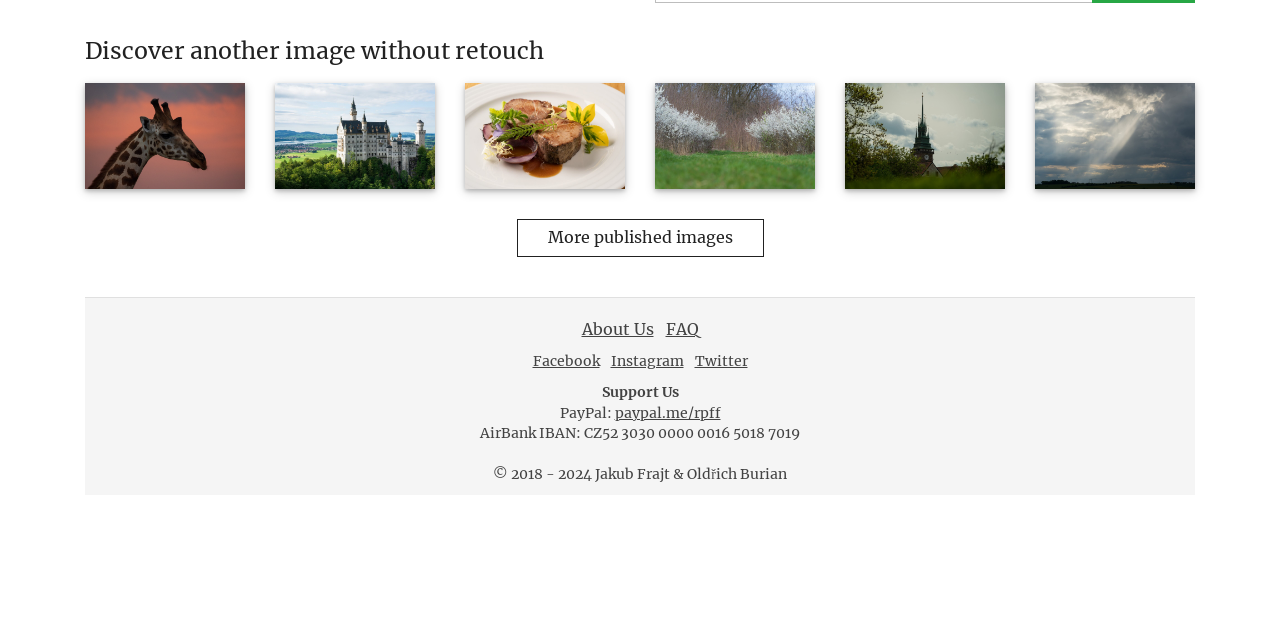Locate the bounding box of the user interface element based on this description: "About Us".

[0.454, 0.504, 0.511, 0.529]